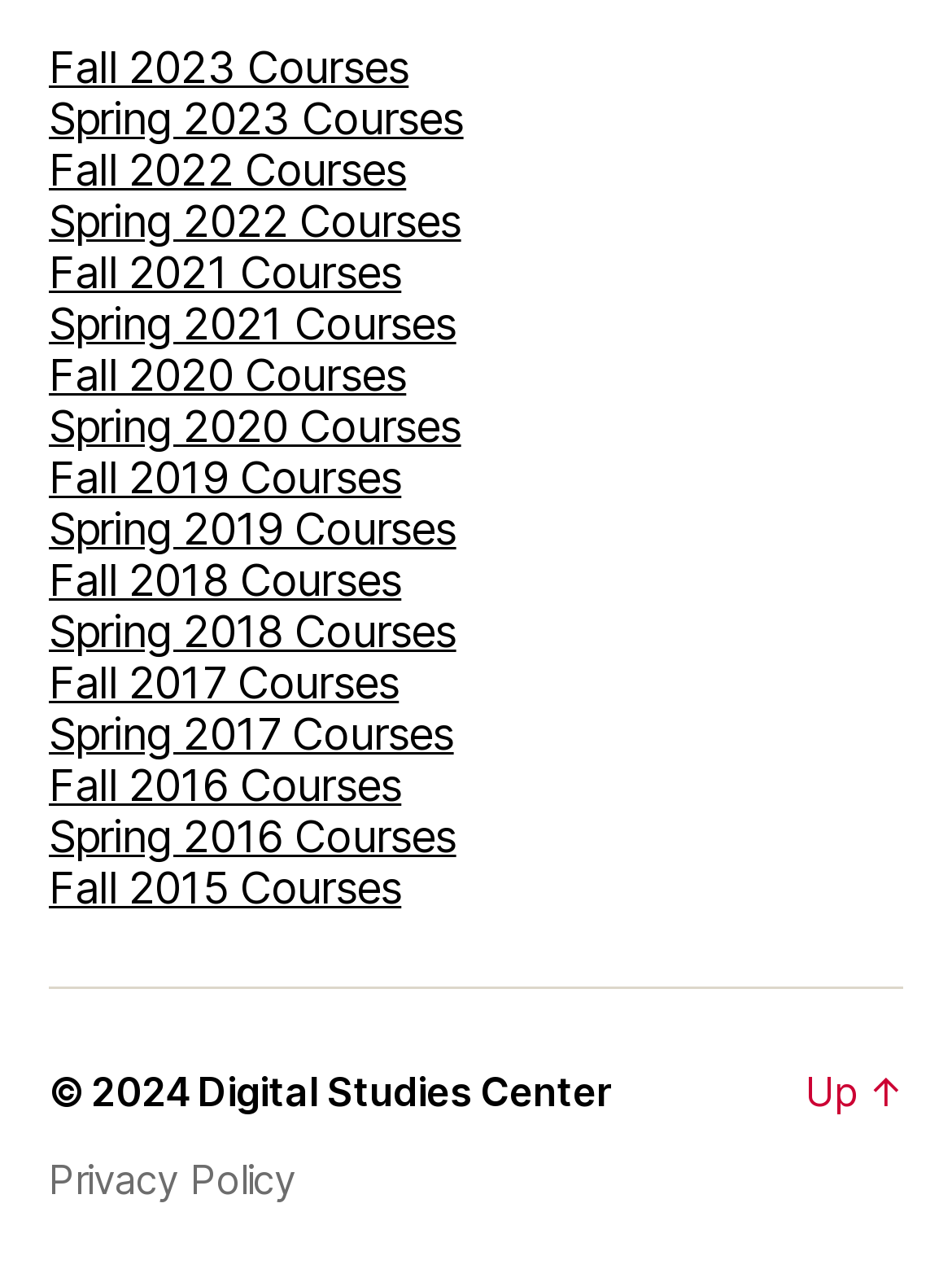Find the bounding box coordinates for the UI element that matches this description: "Fall 2020 Courses".

[0.051, 0.272, 0.427, 0.312]